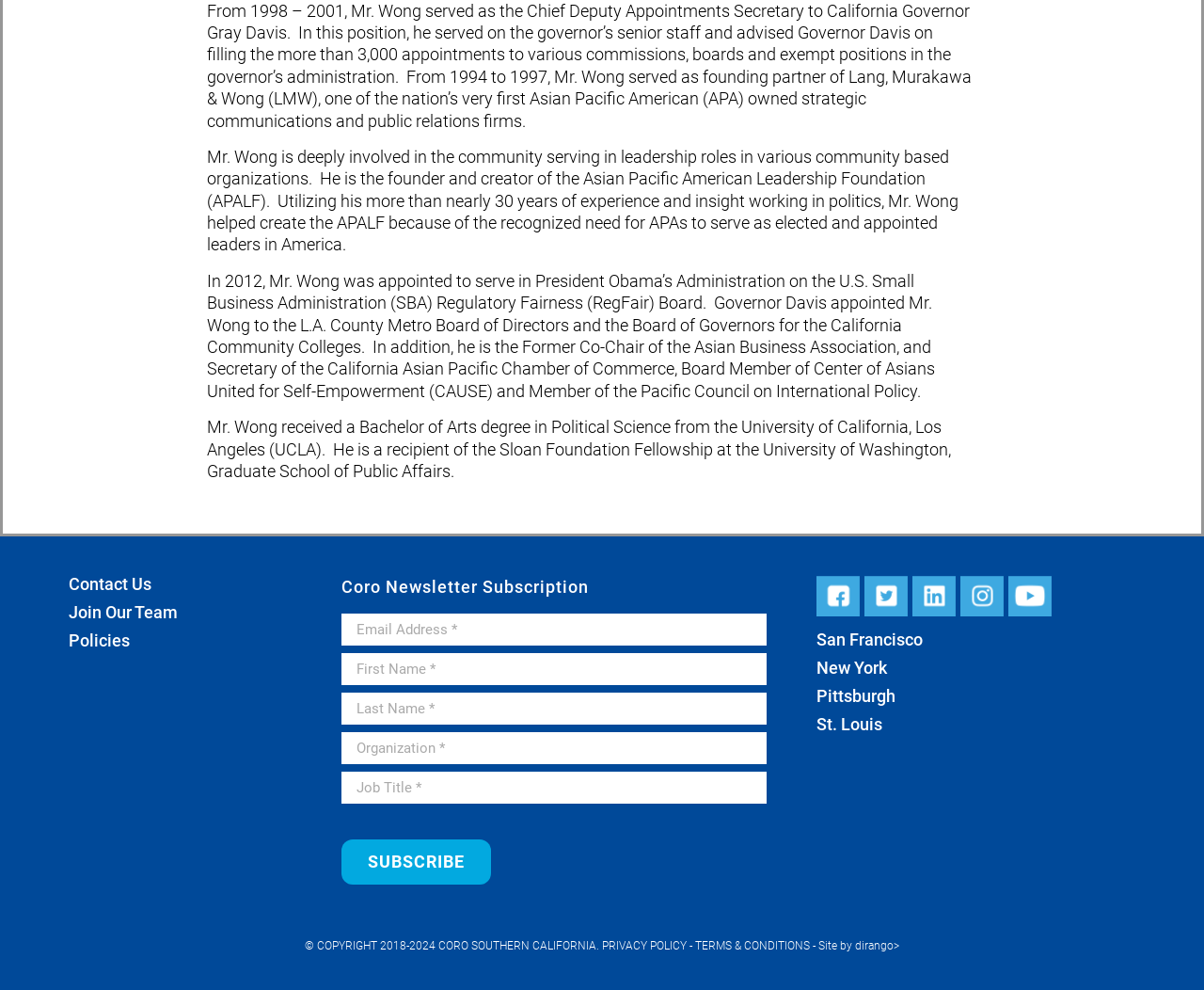Identify the coordinates of the bounding box for the element that must be clicked to accomplish the instruction: "Join the team".

[0.057, 0.609, 0.148, 0.629]